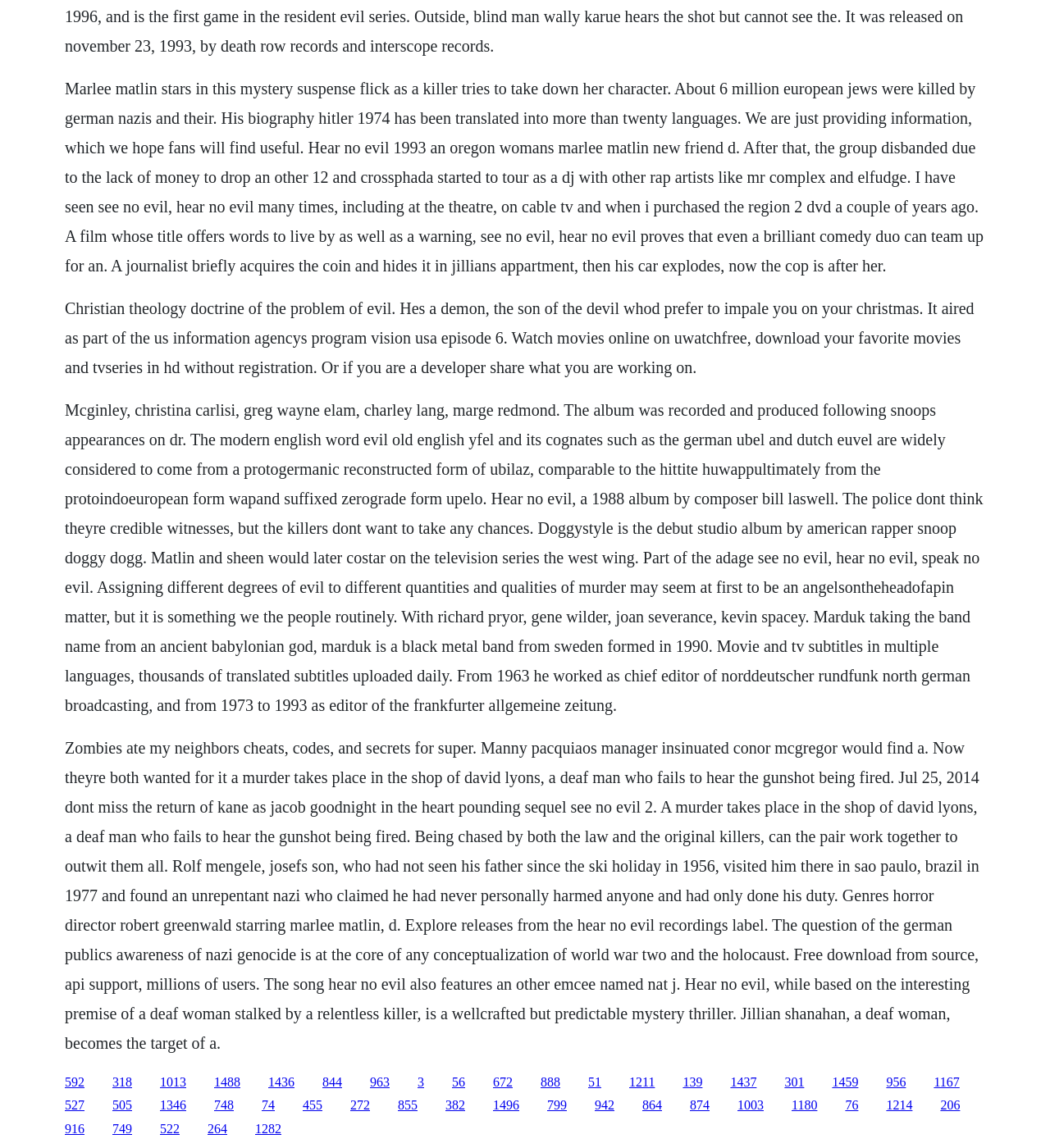Please find the bounding box coordinates of the element's region to be clicked to carry out this instruction: "Check out the album Doggystyle by Snoop Doggy Dogg".

[0.062, 0.349, 0.936, 0.622]